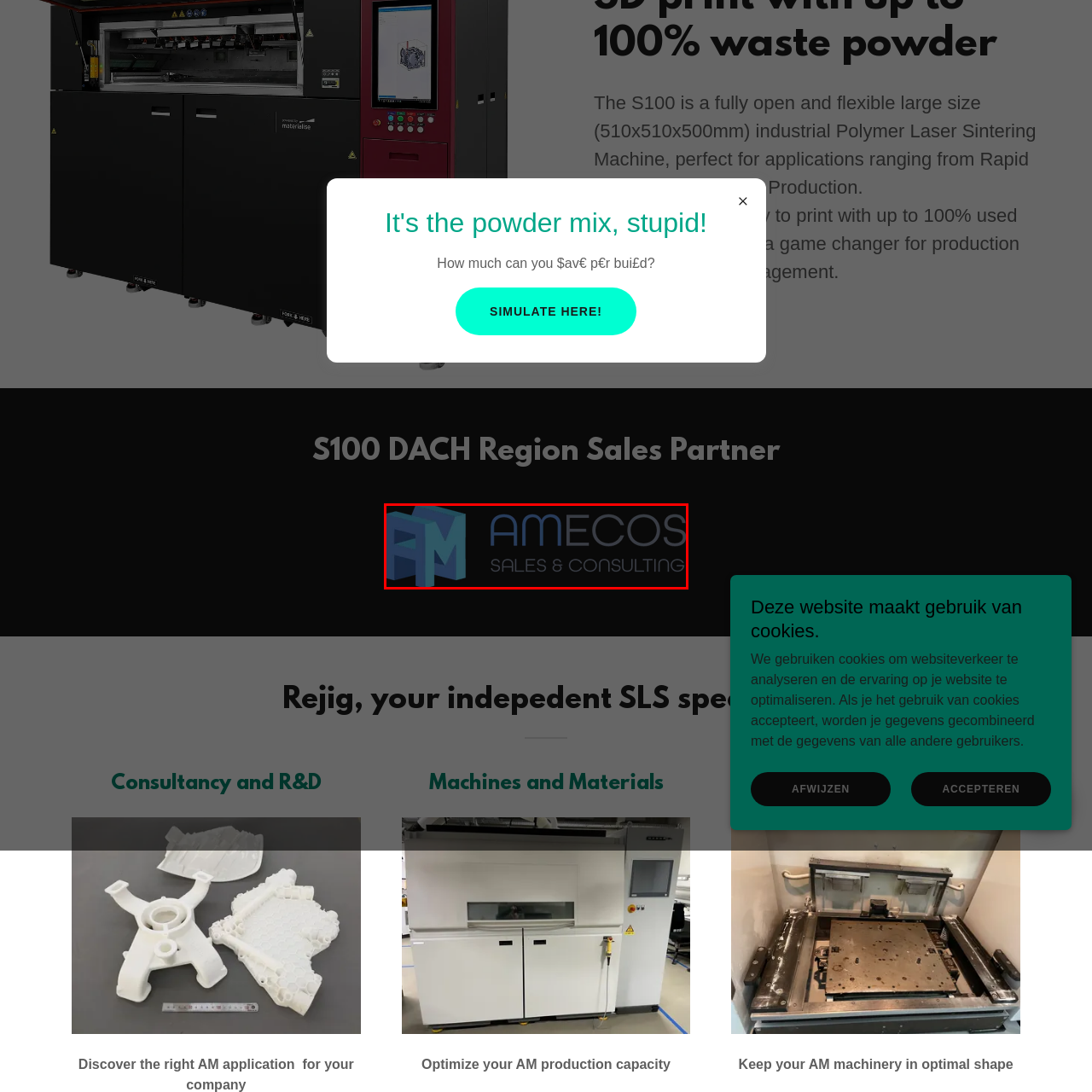What is the font style of the 'AM' letters?
Please analyze the image within the red bounding box and provide a comprehensive answer based on the visual information.

The description highlights that the letters 'AM' are displayed in a stylized and modern font, suggesting a focus on advanced technology and innovation, which is fitting for a company operating in the additive manufacturing sector.